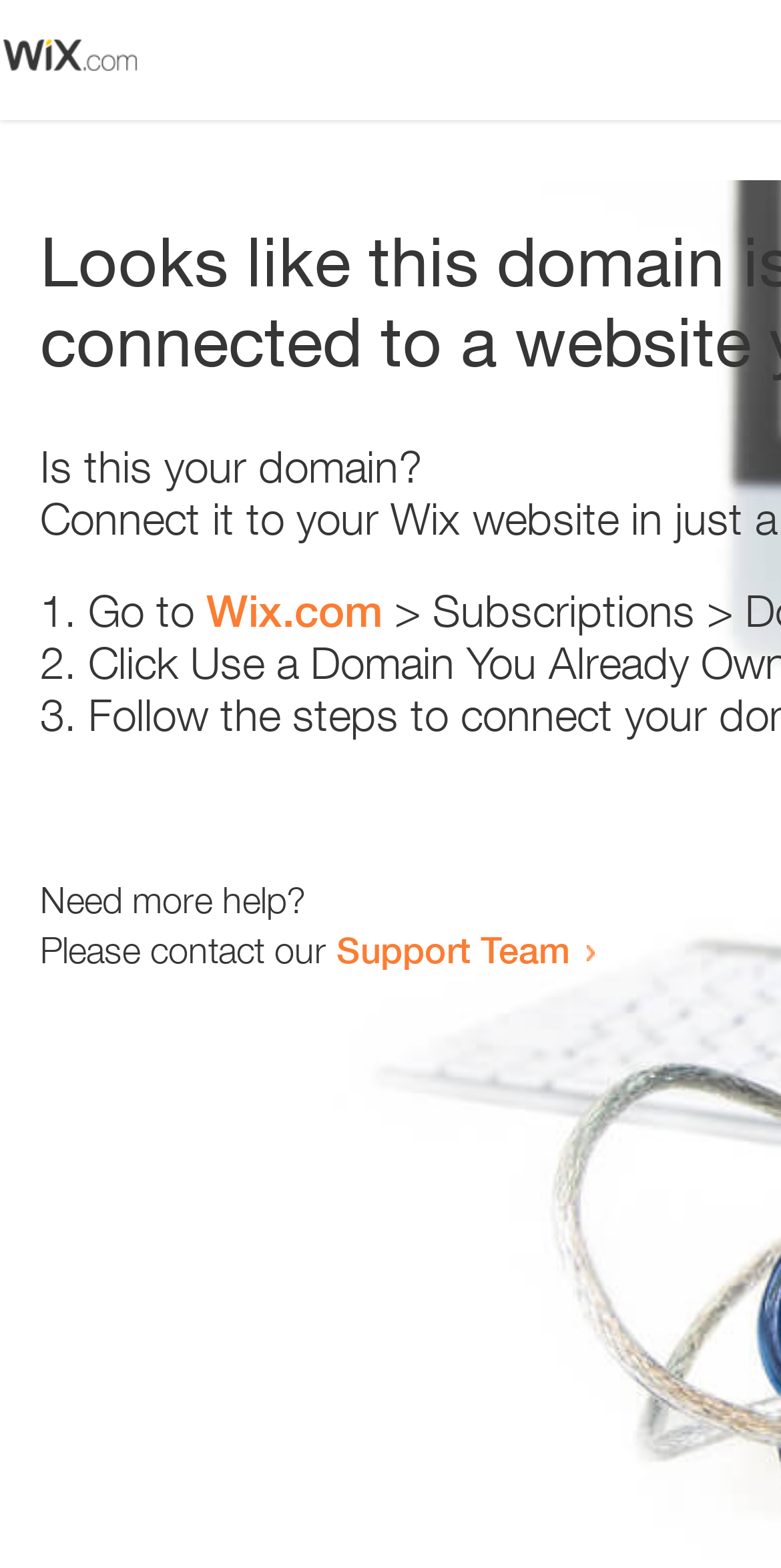Locate the bounding box of the UI element with the following description: "Wix.com".

[0.264, 0.373, 0.49, 0.406]